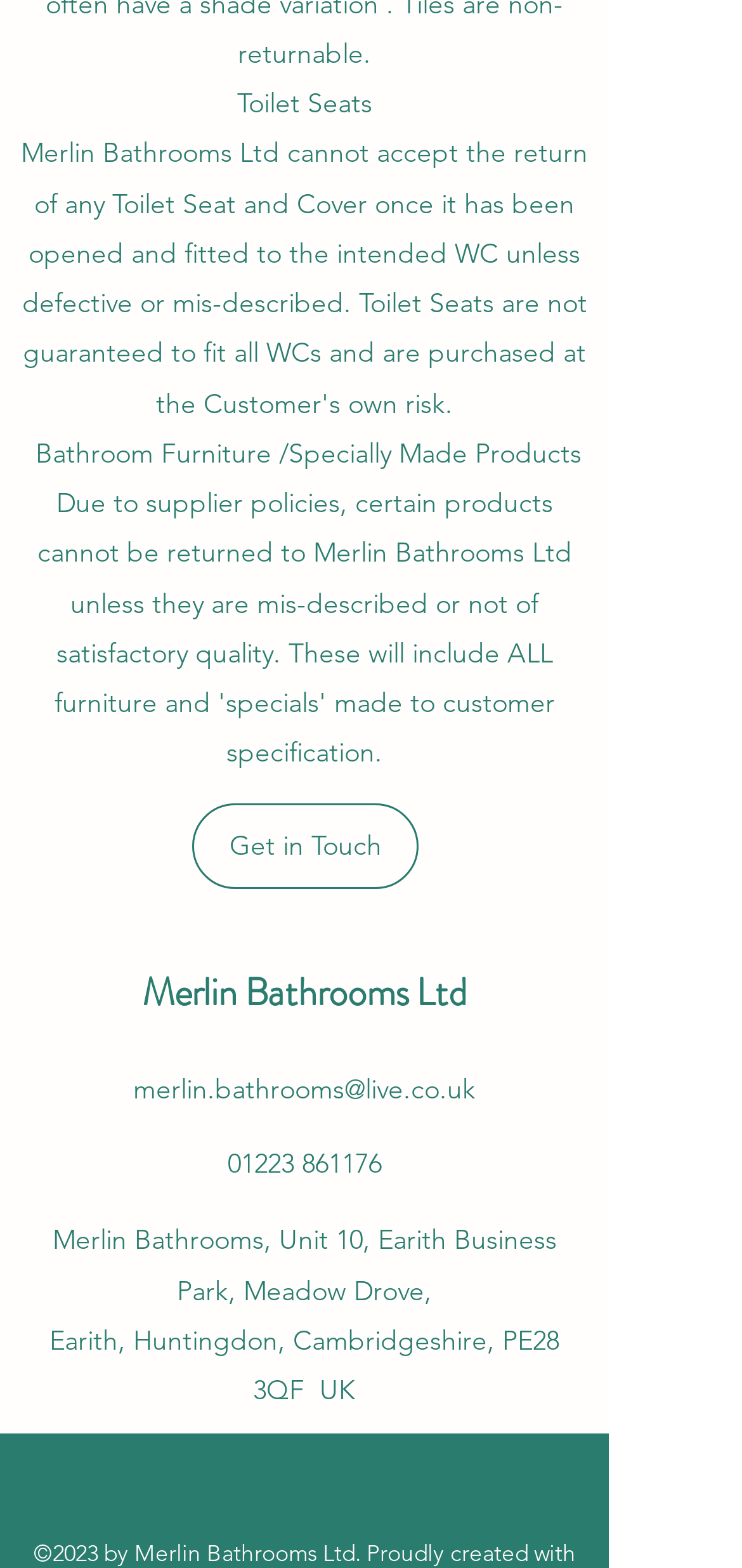From the element description: "Products", extract the bounding box coordinates of the UI element. The coordinates should be expressed as four float numbers between 0 and 1, in the order [left, top, right, bottom].

None